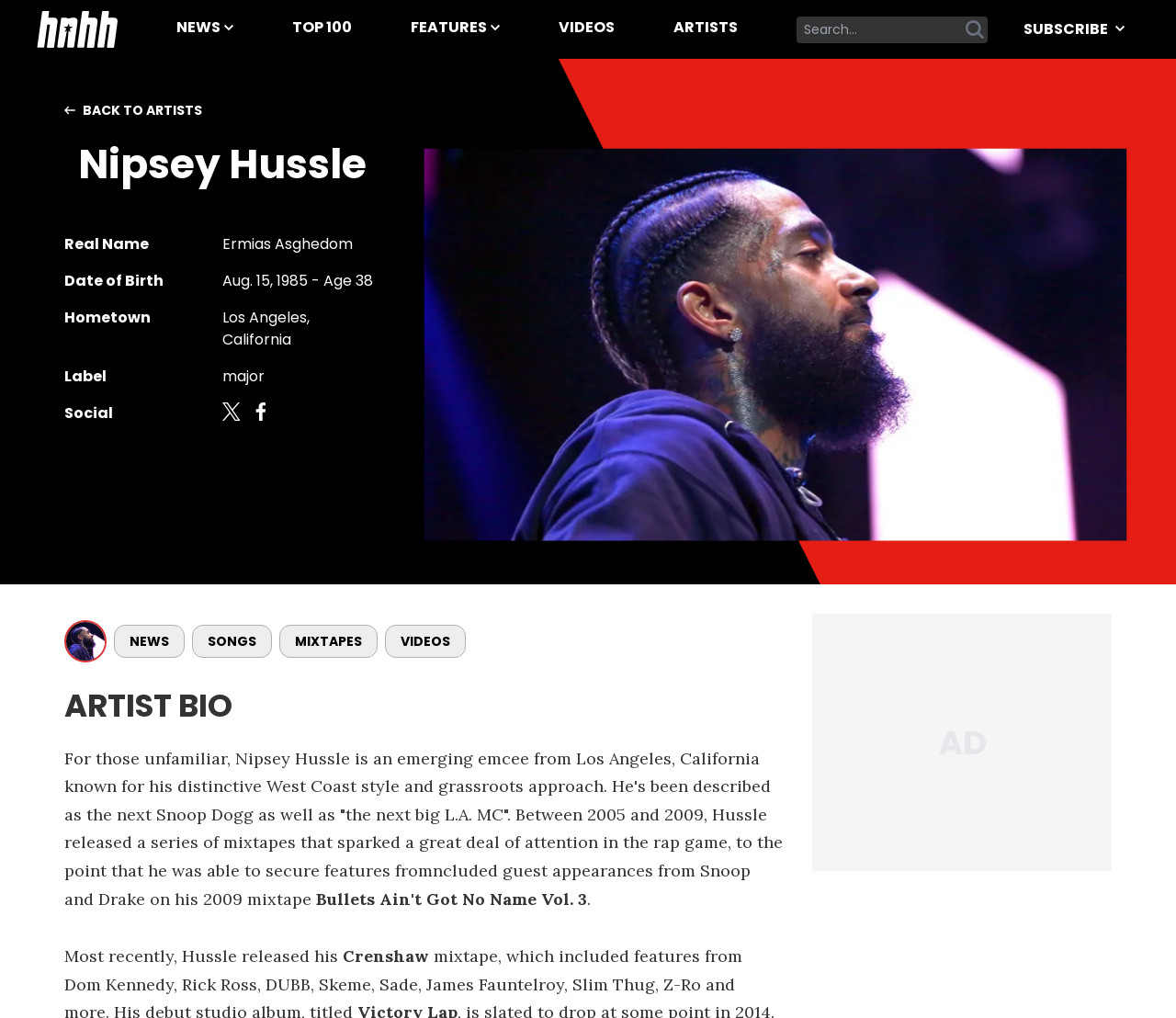Please determine the bounding box coordinates for the element with the description: "name="search" placeholder="Search..."".

[0.677, 0.016, 0.818, 0.042]